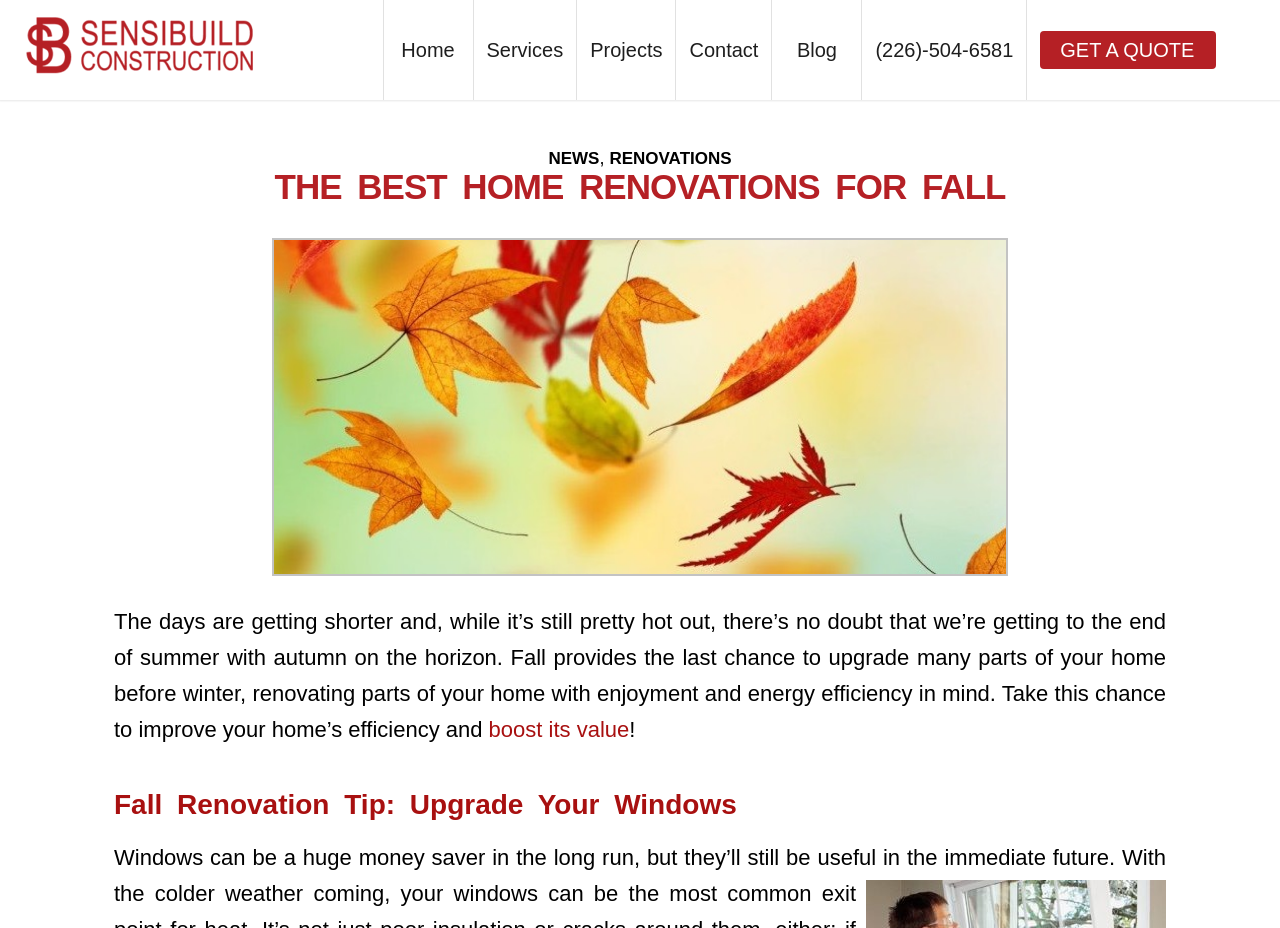Given the description: "Aristotle", determine the bounding box coordinates of the UI element. The coordinates should be formatted as four float numbers between 0 and 1, [left, top, right, bottom].

None